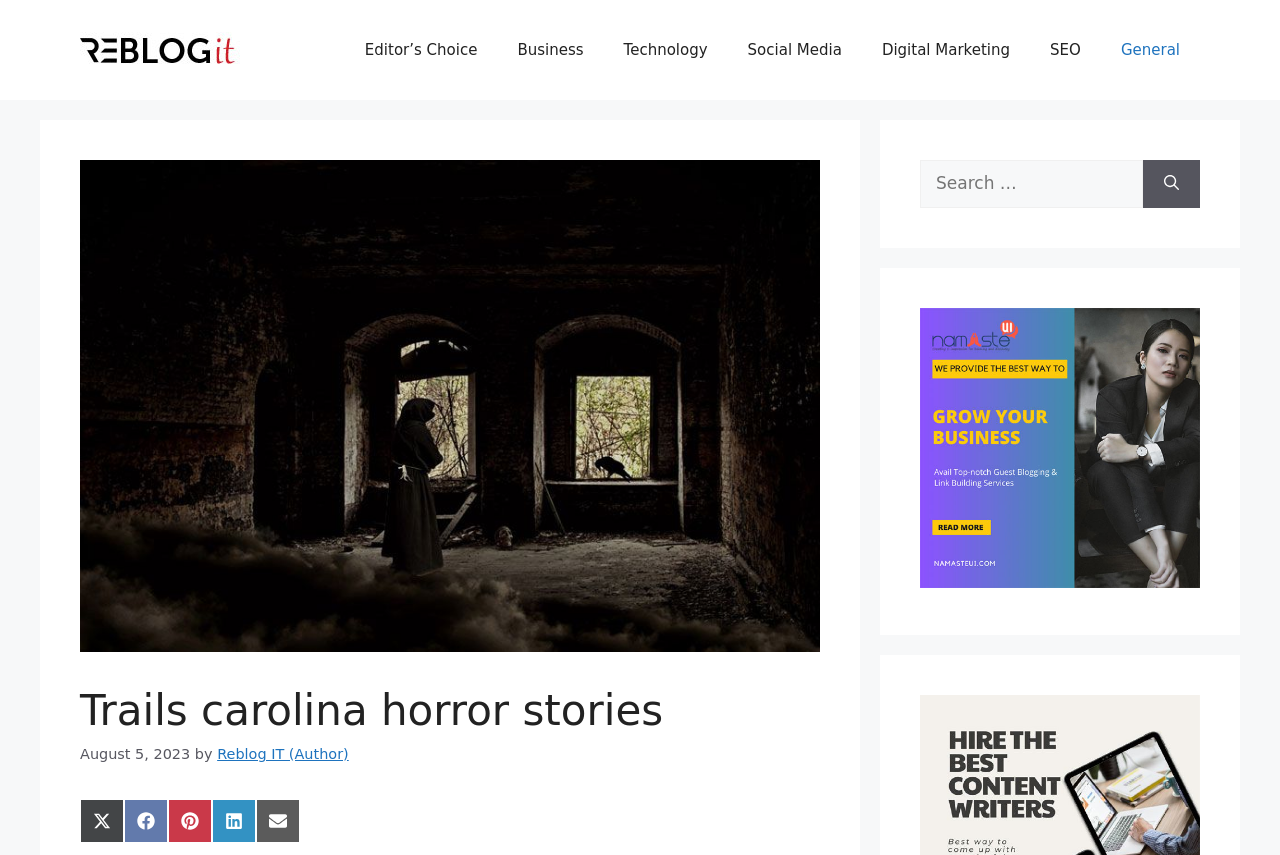What is the date of the article?
Provide a well-explained and detailed answer to the question.

The date of the article can be found below the heading 'Trails Carolina horror stories', which says 'August 5, 2023'.